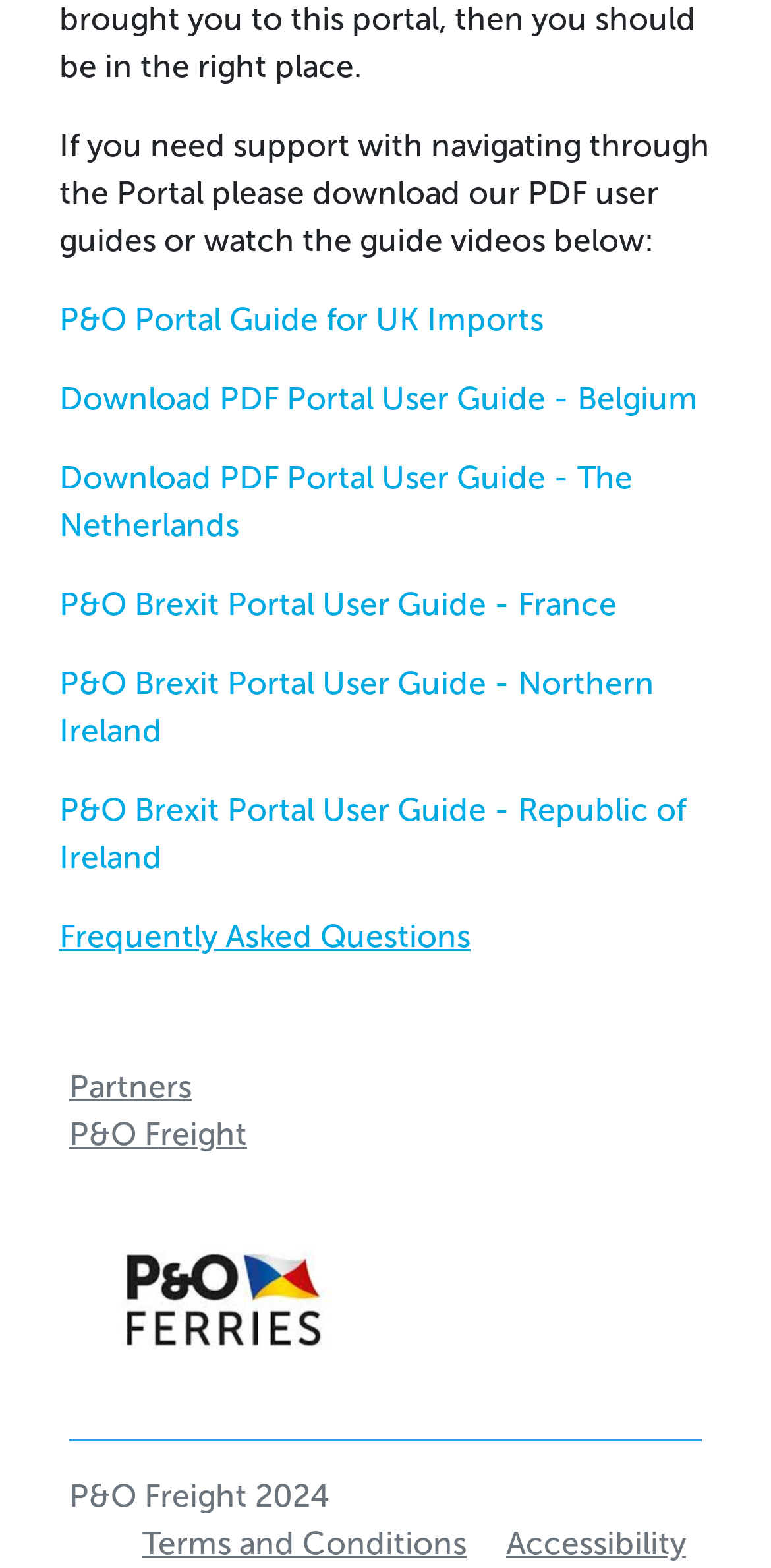Determine the bounding box coordinates for the area that should be clicked to carry out the following instruction: "access the Frequently Asked Questions".

[0.077, 0.585, 0.61, 0.609]